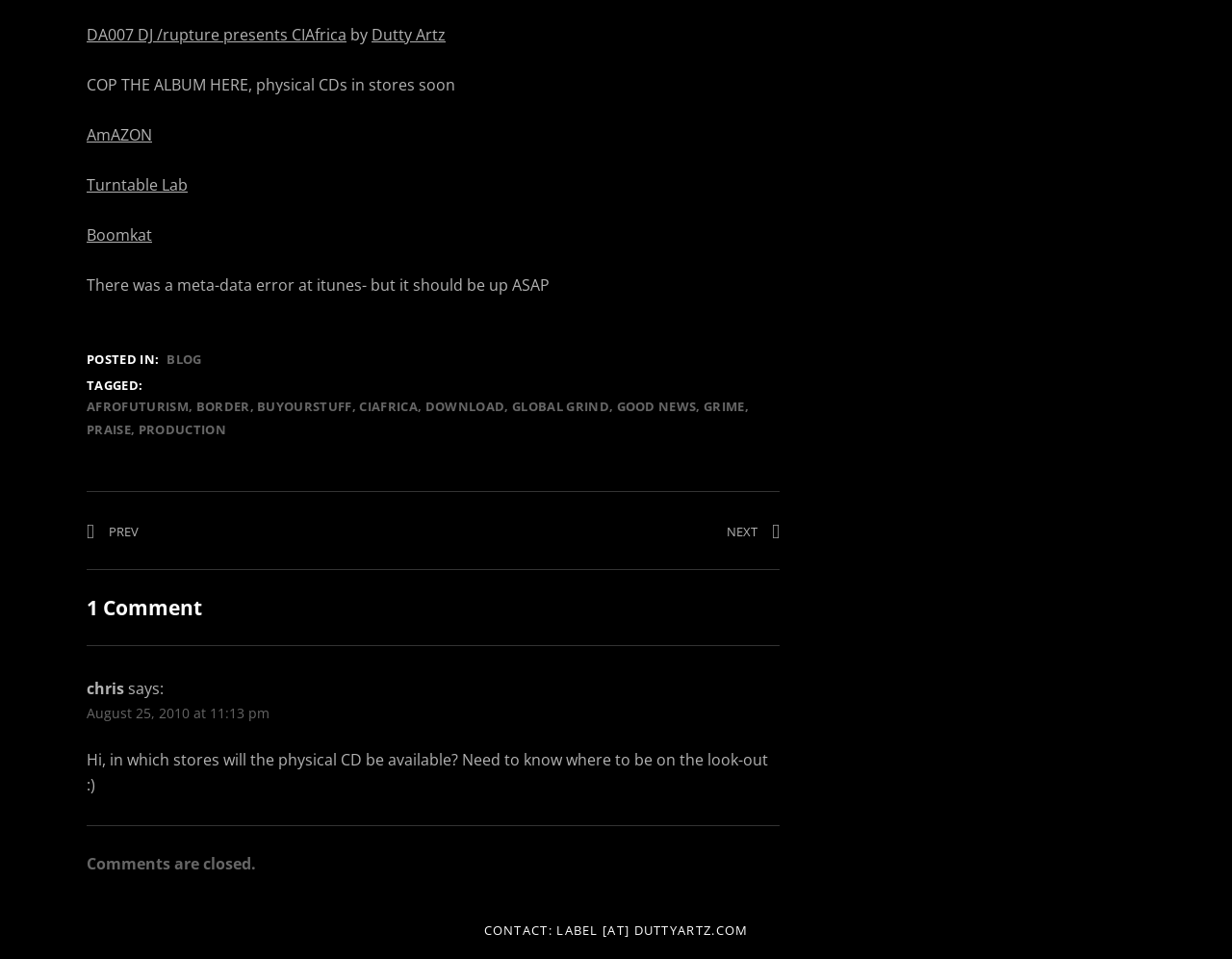How many comments are there on this post?
Provide a comprehensive and detailed answer to the question.

The webpage shows a section with the heading '1 Comment', which indicates that there is only one comment on this post. The comment is from a user named 'chris'.